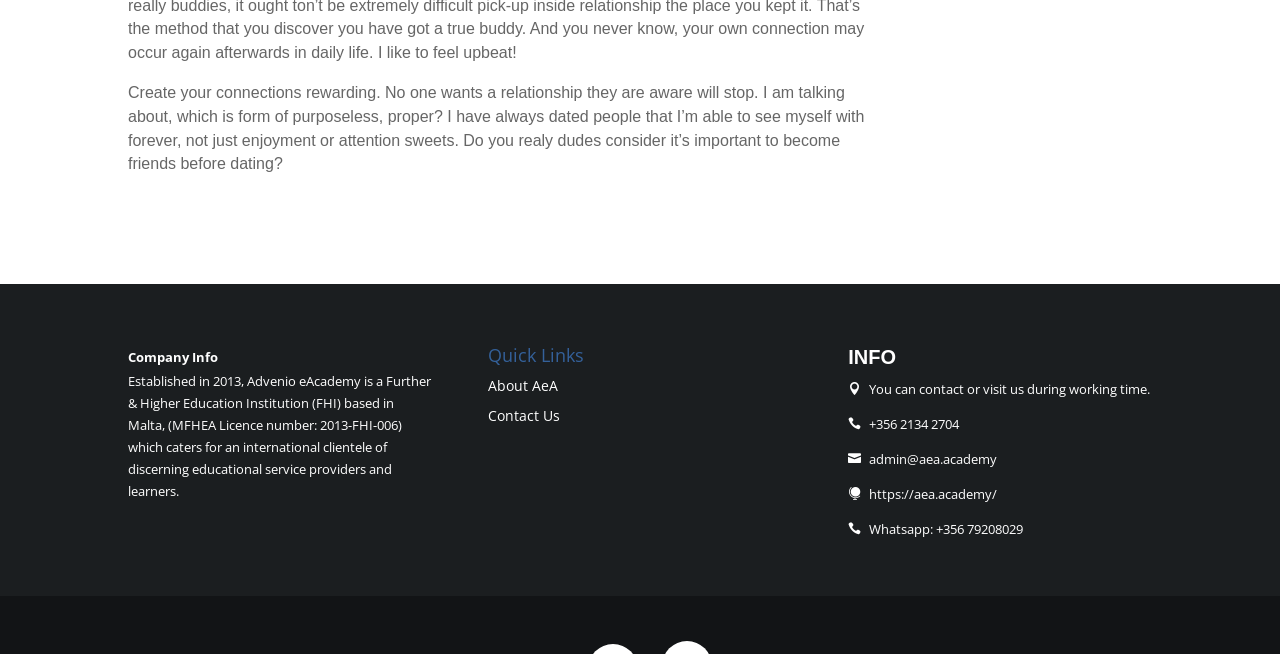What type of institution is Advenio eAcademy?
Based on the image, respond with a single word or phrase.

Further & Higher Education Institution